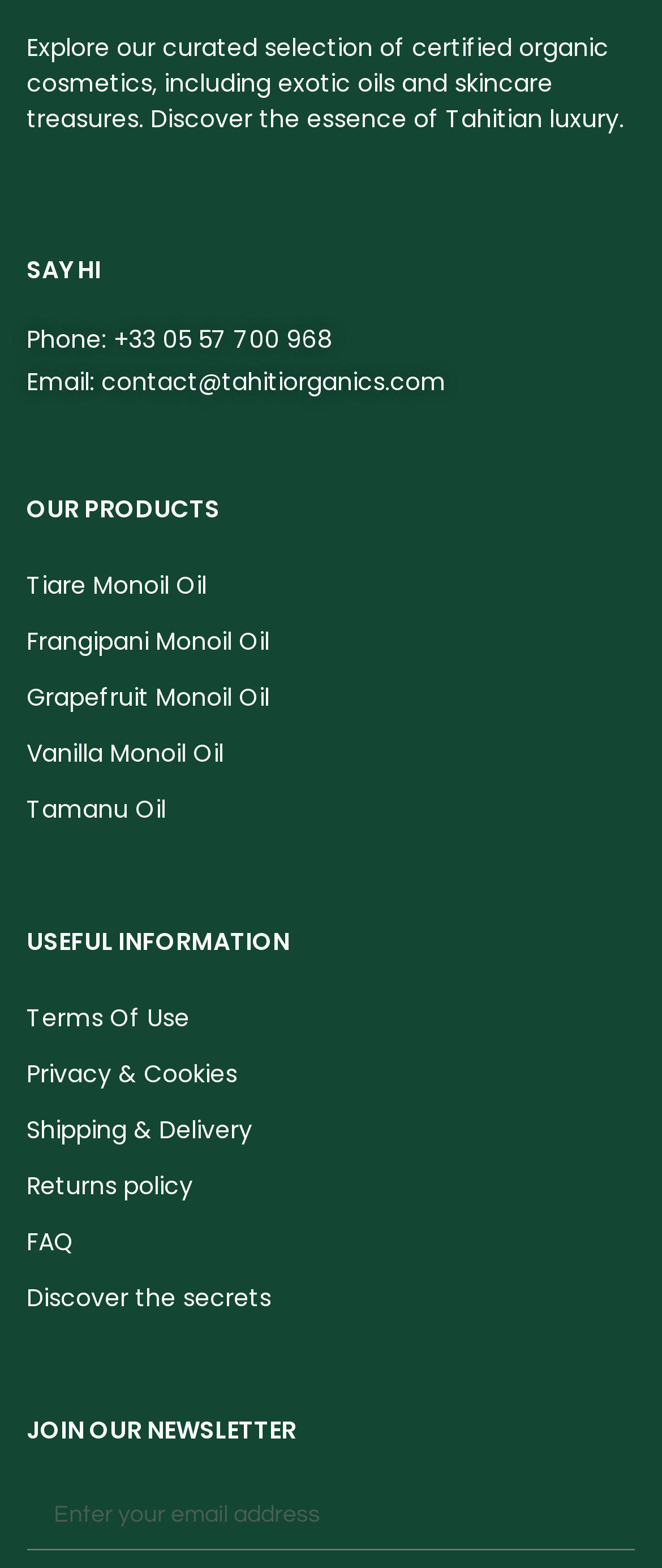Please analyze the image and provide a thorough answer to the question:
What is the purpose of the textbox at the bottom of the page?

The textbox is labeled 'Email' and is located in the 'JOIN OUR NEWSLETTER' section, suggesting that it is used to collect email addresses for the company's newsletter.